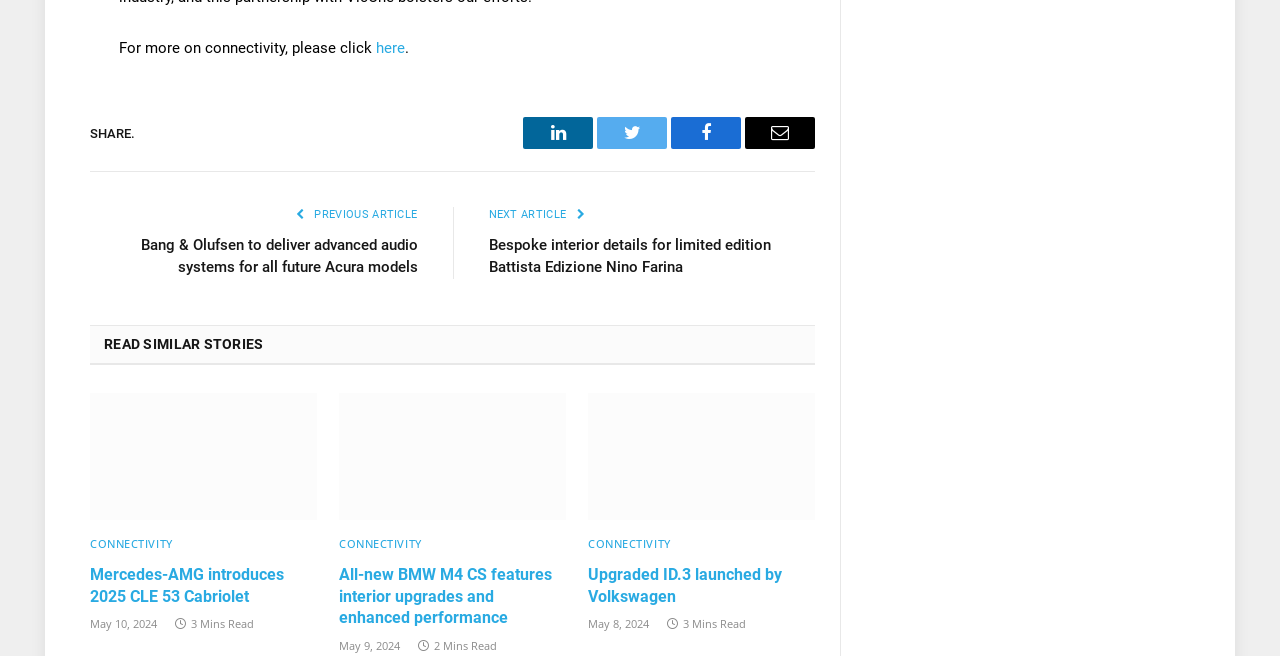Please determine the bounding box coordinates for the element that should be clicked to follow these instructions: "Read the article about Bang & Olufsen and Acura".

[0.11, 0.36, 0.326, 0.421]